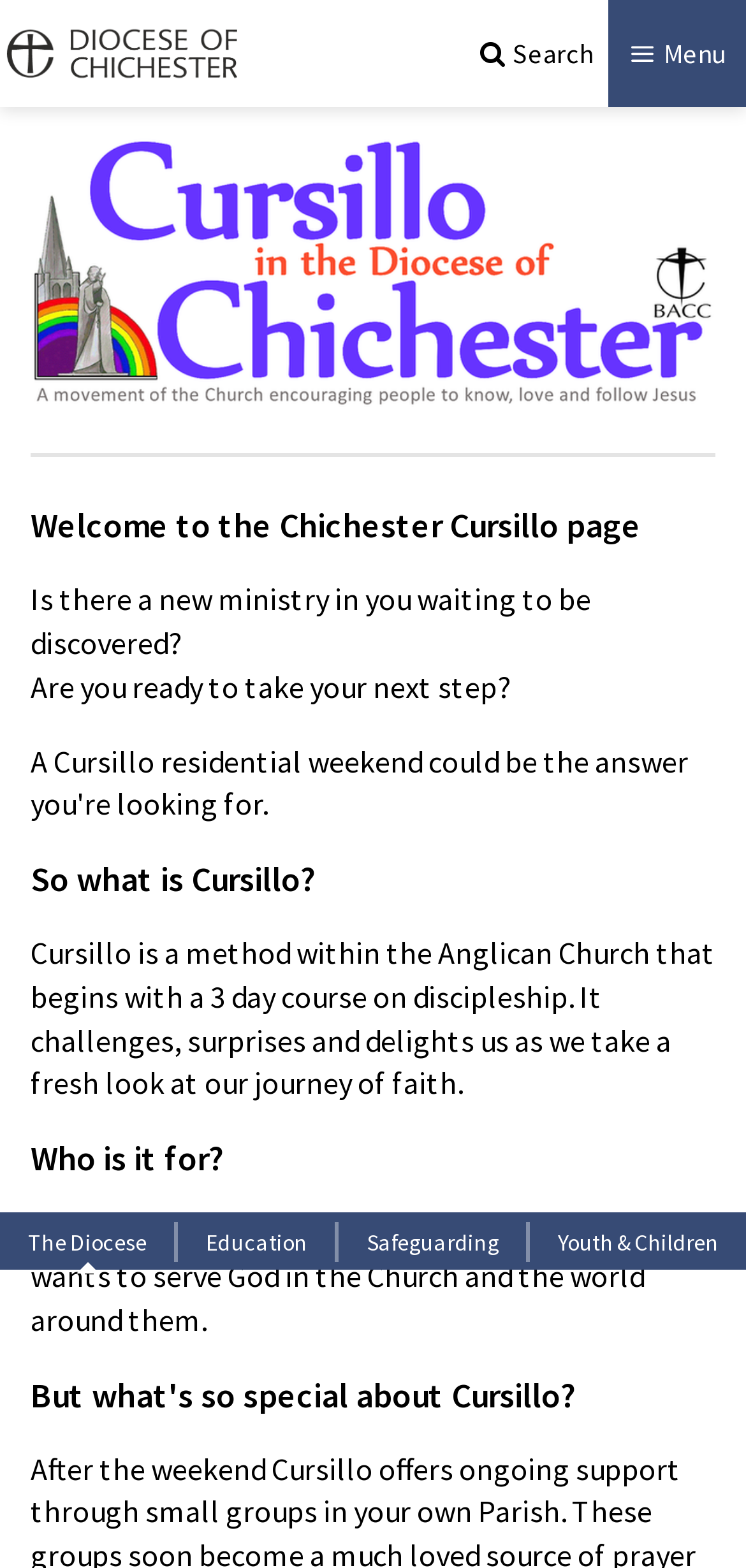What is the purpose of Cursillo? Refer to the image and provide a one-word or short phrase answer.

To serve God in the Church and the world